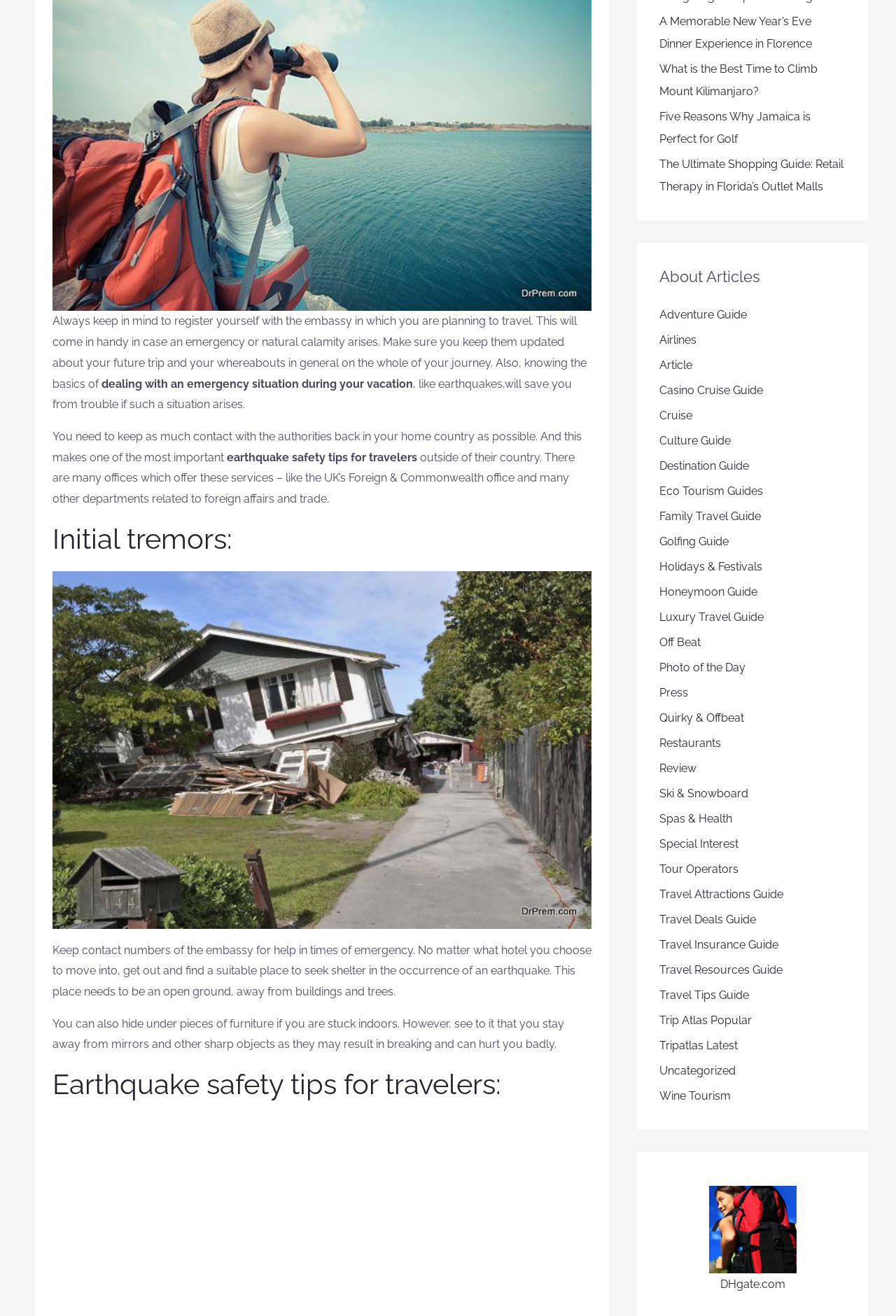What type of travel guide is available on this website?
Deliver a detailed and extensive answer to the question.

The webpage provides various travel guides, including Adventure Guide, Airlines, Article, Casino Cruise Guide, Cruise, Culture Guide, Destination Guide, Eco Tourism Guides, Family Travel Guide, Golfing Guide, and many more. These guides cater to different types of travelers and their interests.